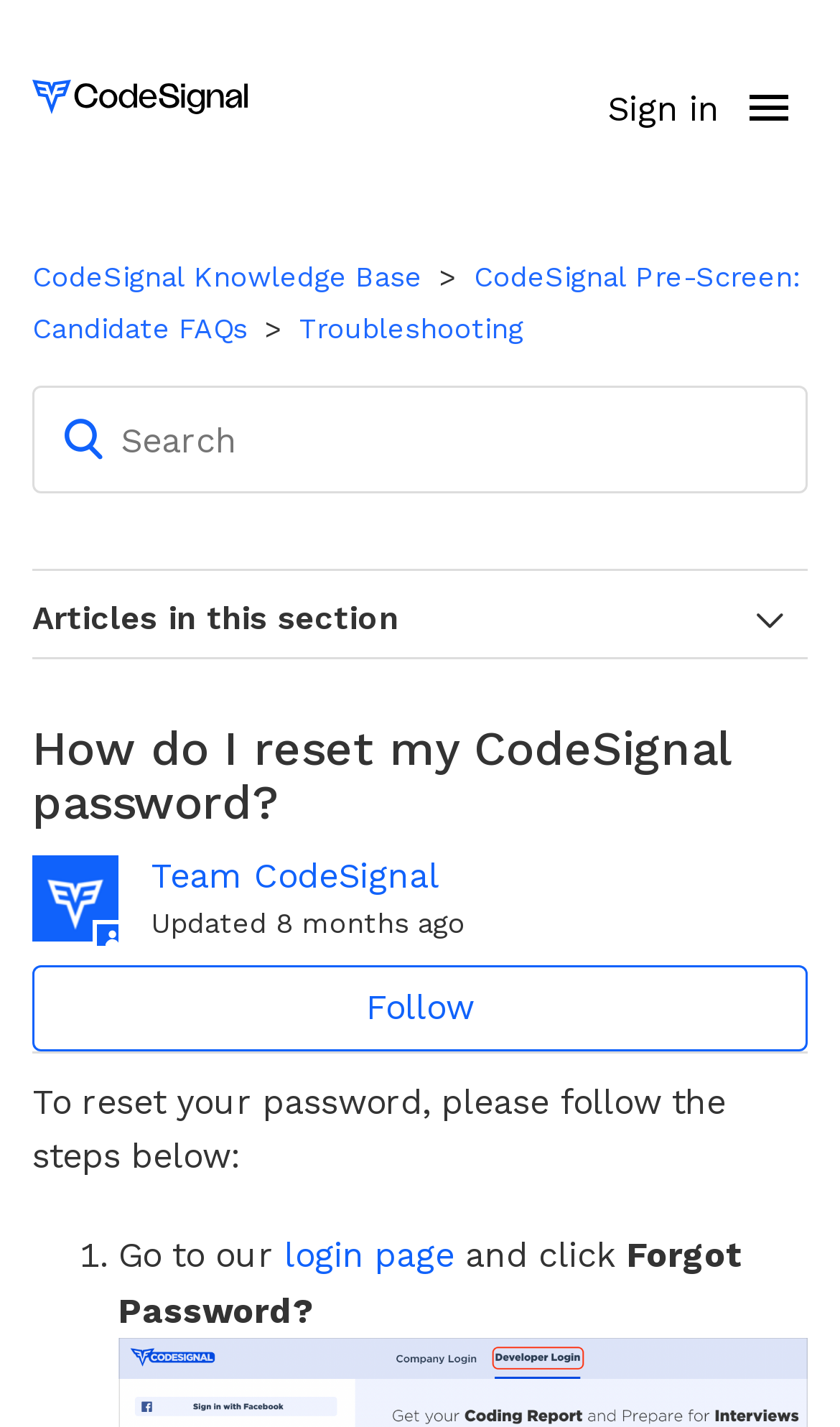What is the purpose of this webpage?
Using the image, provide a concise answer in one word or a short phrase.

Reset CodeSignal password